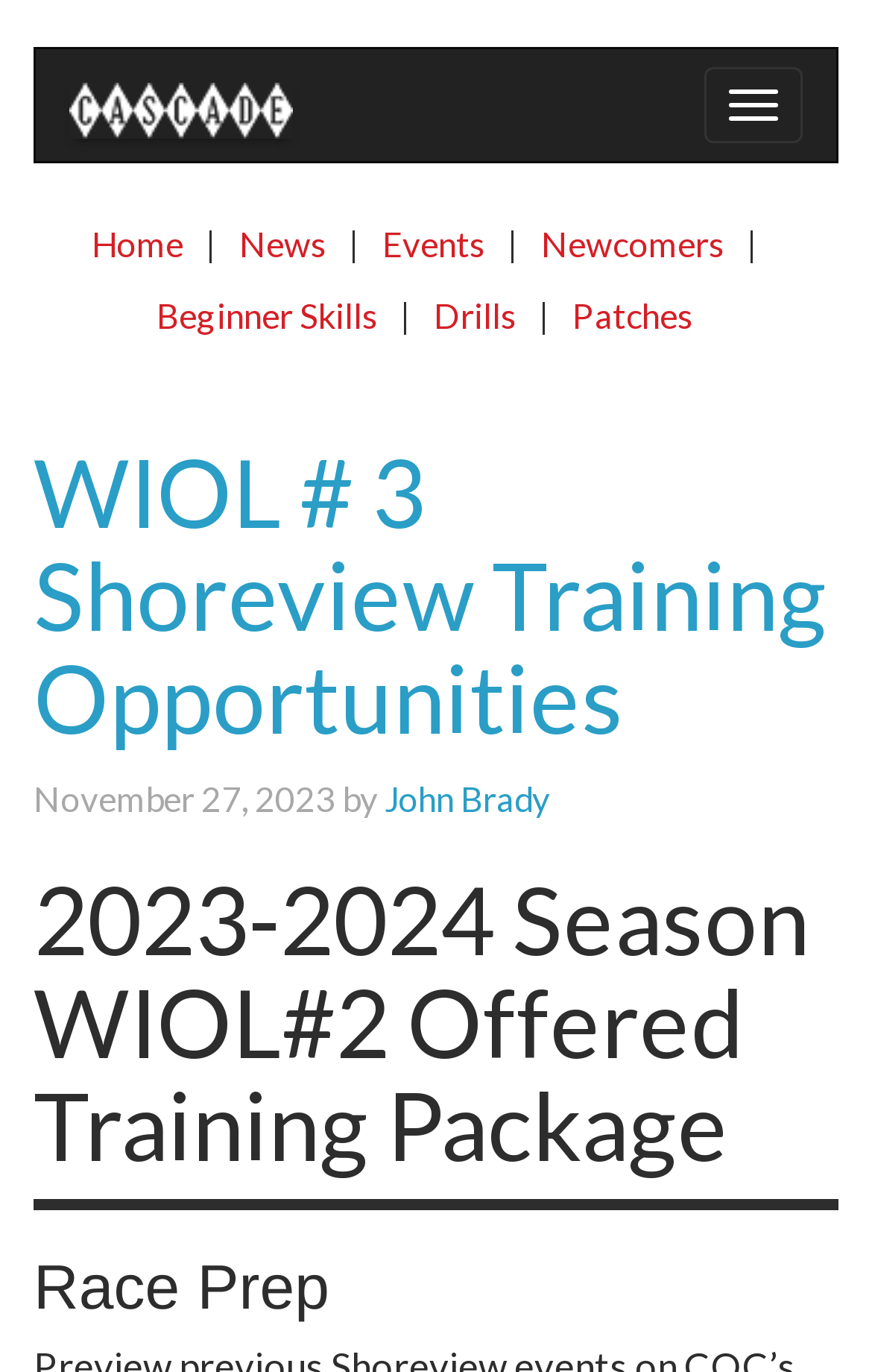Respond to the question below with a concise word or phrase:
What is the title of the second heading on the webpage?

2023-2024 Season WIOL#2 Offered Training Package